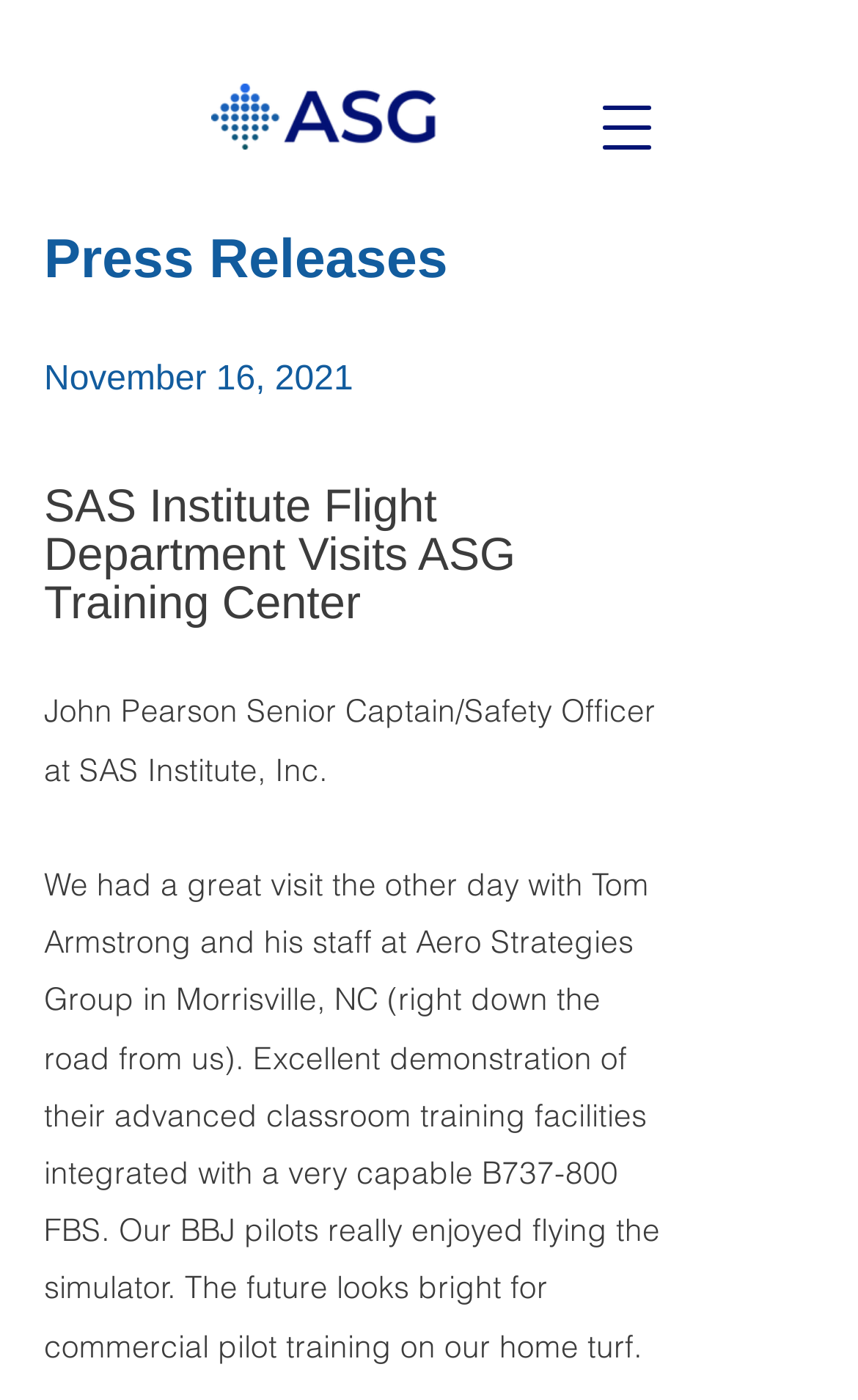What is the location of the Aero Strategies Group?
Based on the visual, give a brief answer using one word or a short phrase.

Morrisville, NC